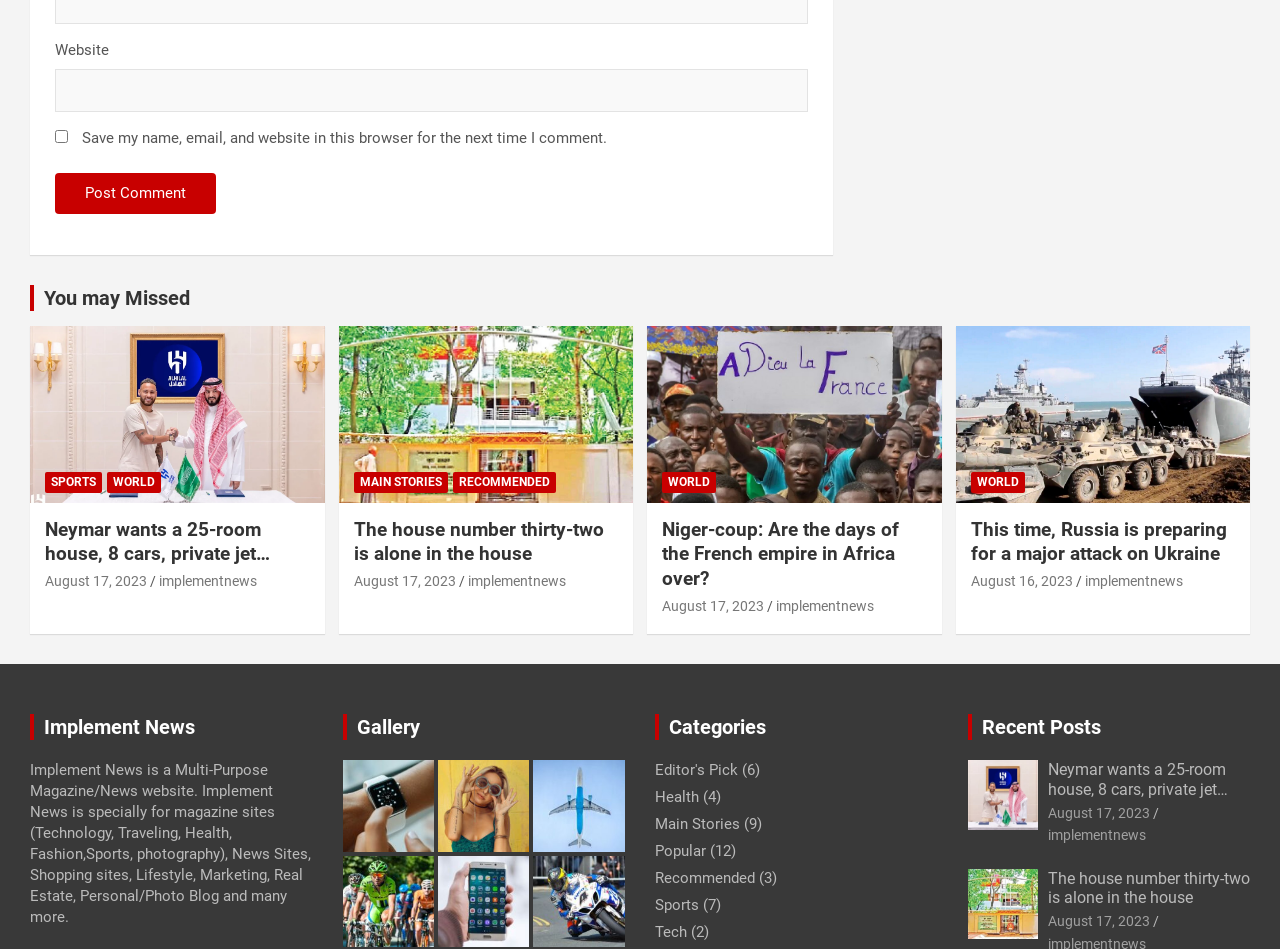Please provide the bounding box coordinates for the element that needs to be clicked to perform the following instruction: "View sports news". The coordinates should be given as four float numbers between 0 and 1, i.e., [left, top, right, bottom].

[0.035, 0.497, 0.08, 0.519]